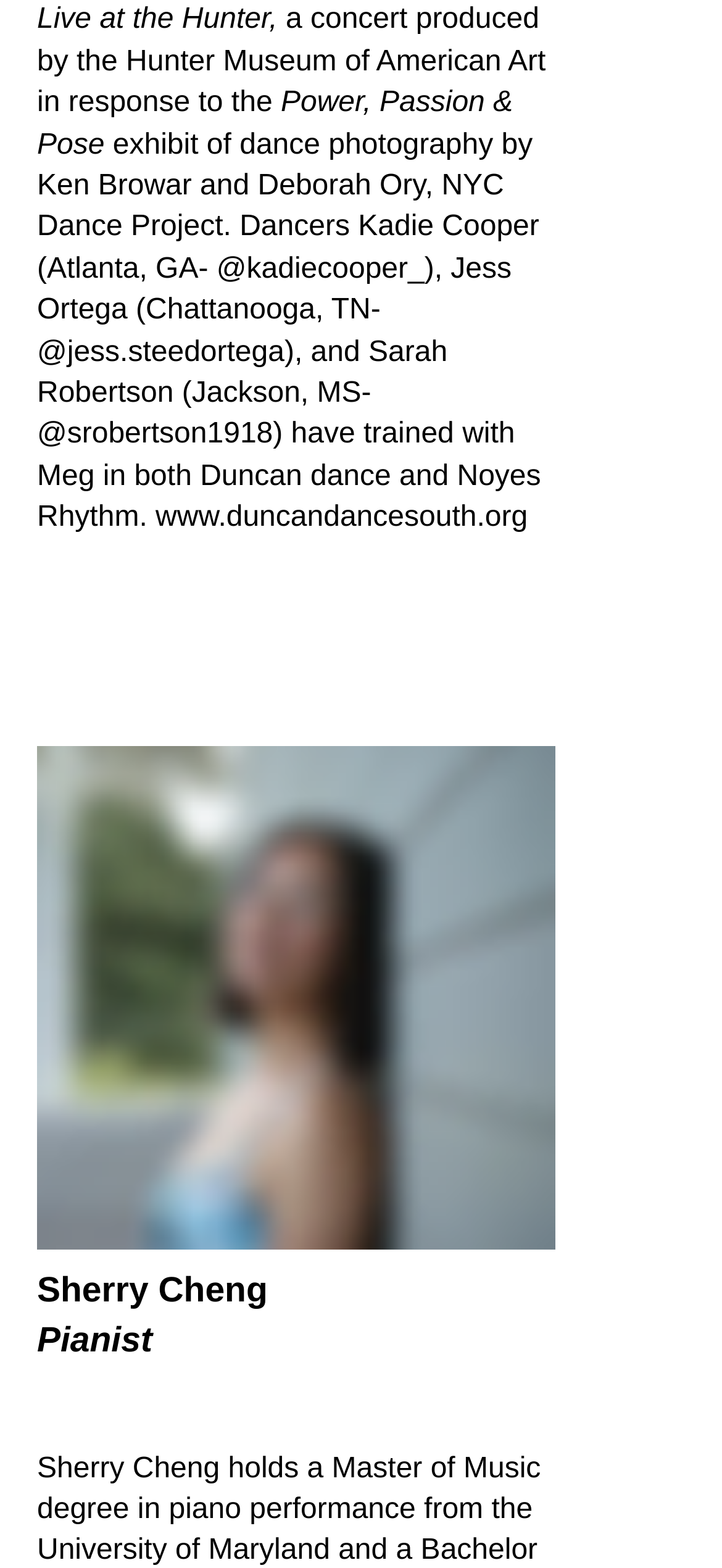What is the name of the pianist?
Look at the webpage screenshot and answer the question with a detailed explanation.

The pianist's name is mentioned in the image element, which has the OCR text 'Sherry Cheng'. This suggests that Sherry Cheng is the pianist associated with the concert or event.